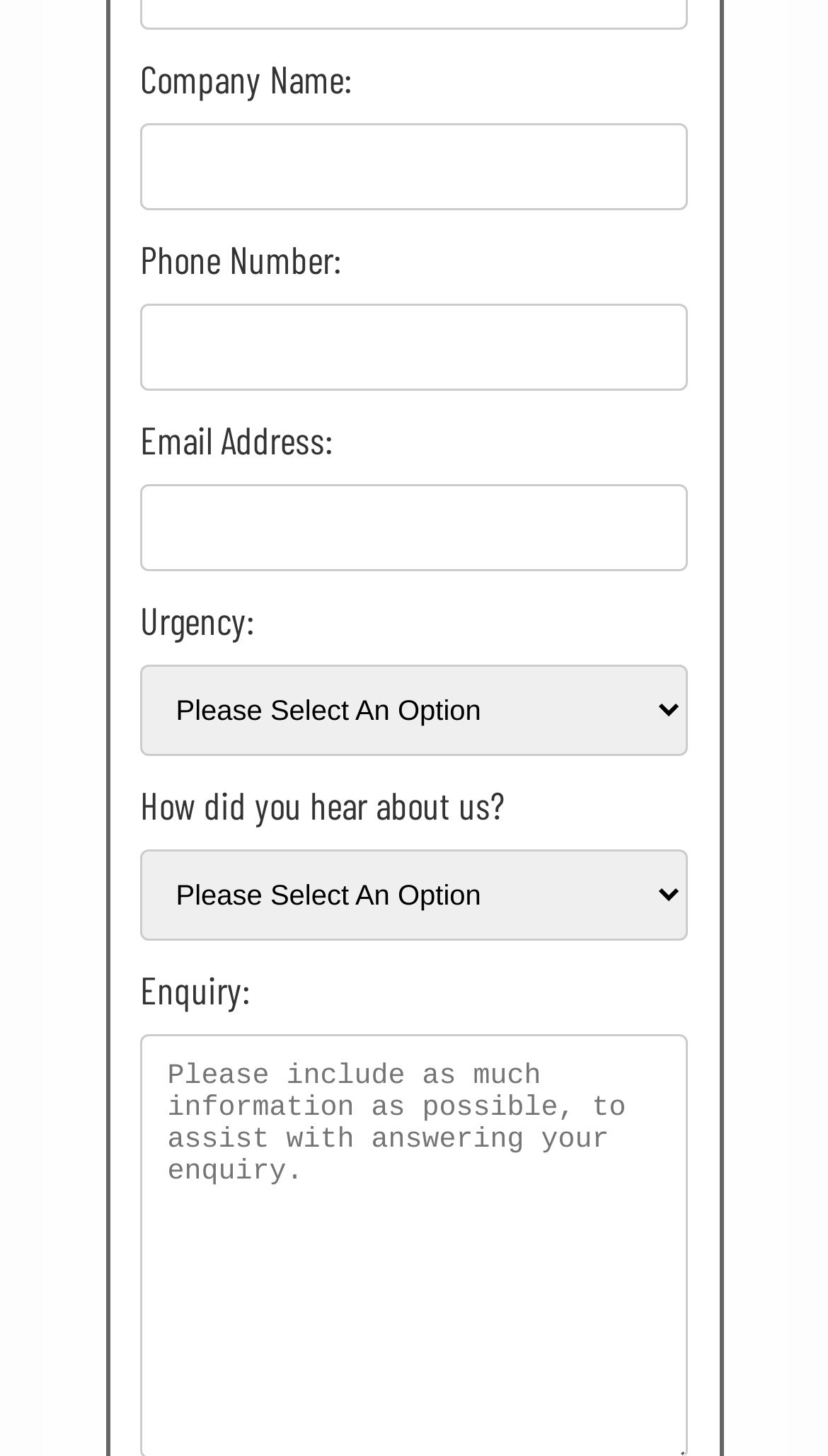Provide a single word or phrase to answer the given question: 
What is the last field in the form?

Enquiry: